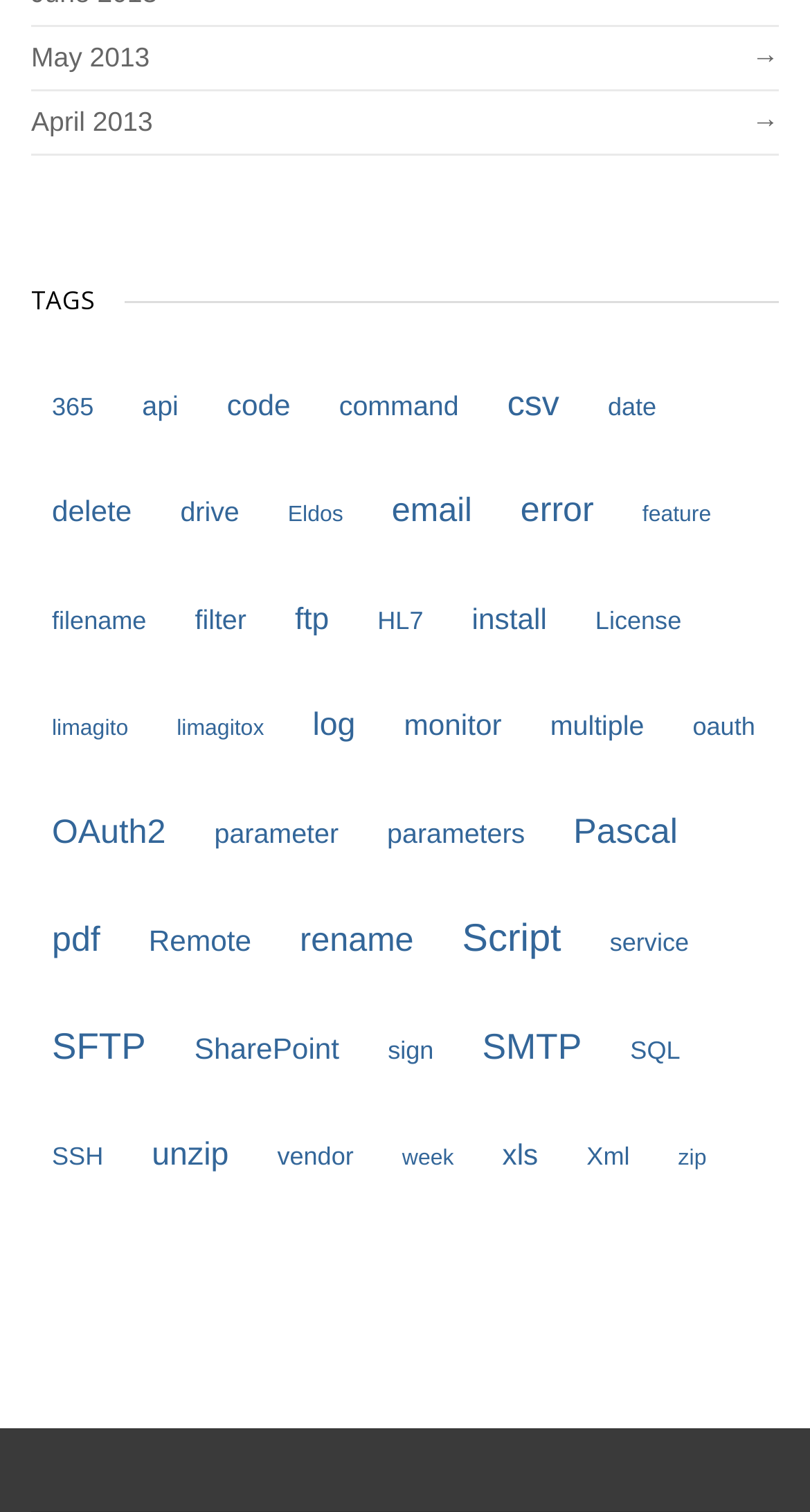Please indicate the bounding box coordinates for the clickable area to complete the following task: "Learn about OAuth2". The coordinates should be specified as four float numbers between 0 and 1, i.e., [left, top, right, bottom].

[0.038, 0.524, 0.23, 0.578]